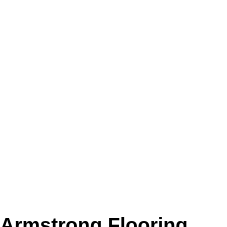What type of aesthetics does the flooring pattern resonate with?
Please provide a single word or phrase based on the screenshot.

Vintage aesthetics